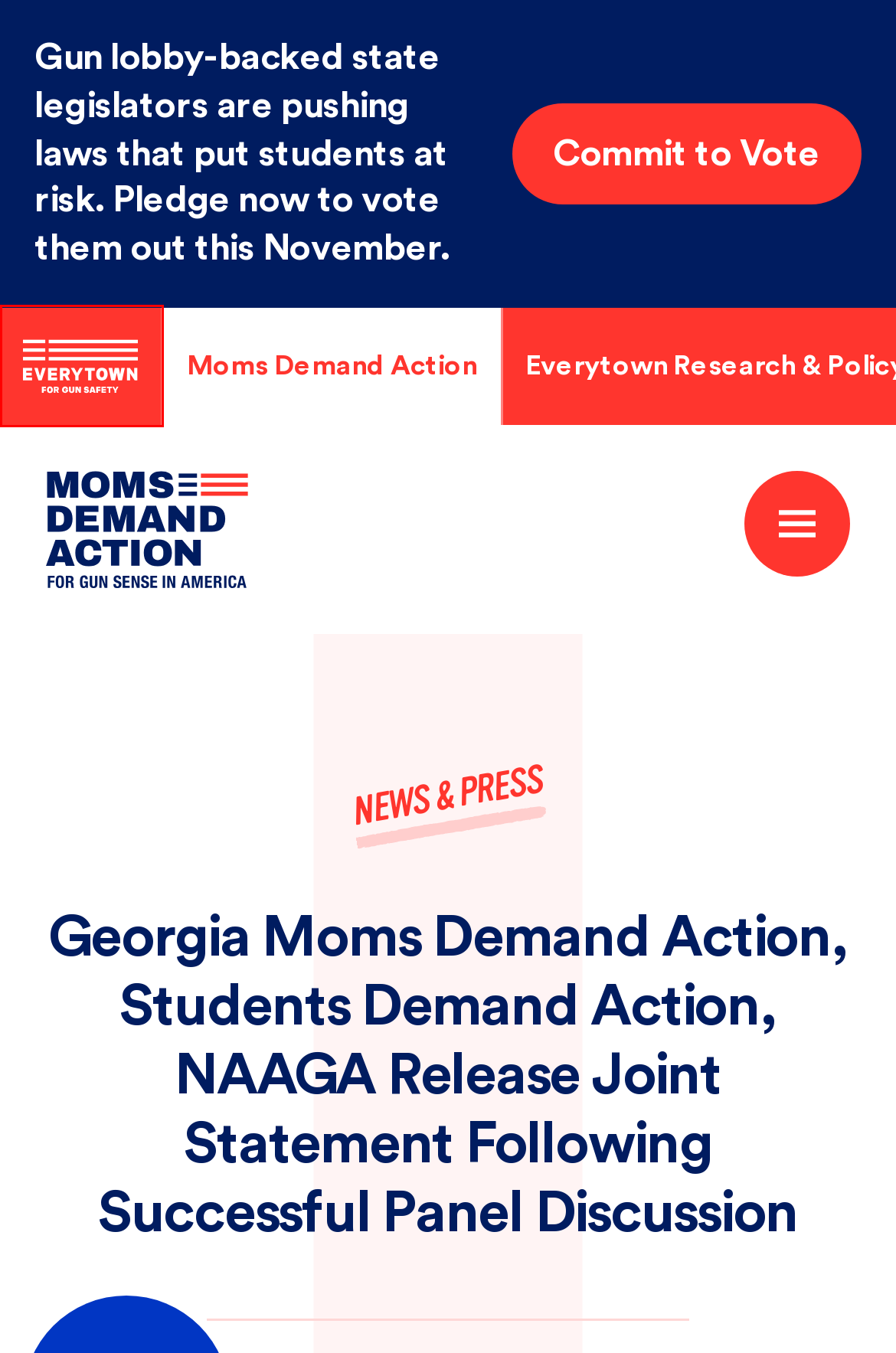Examine the webpage screenshot and identify the UI element enclosed in the red bounding box. Pick the webpage description that most accurately matches the new webpage after clicking the selected element. Here are the candidates:
A. Home | Everytown
B. News & Press - Moms Demand Action | Moms Demand Action
C. Home | Everytown Research & Policy
D. Behind the Scenes at Illinois’ 2023 Advocacy Day - Moms Demand Action | Moms Demand Action
E. Statement on Diversity, Equity, and Inclusion (DEI) and Anti-Racism | Everytown
F. Add your name: Commit to vote! | Everytown for Gun Safety
G. Contact - Moms Demand Action | Moms Demand Action
H. Home - Moms Demand Action | Moms Demand Action

A